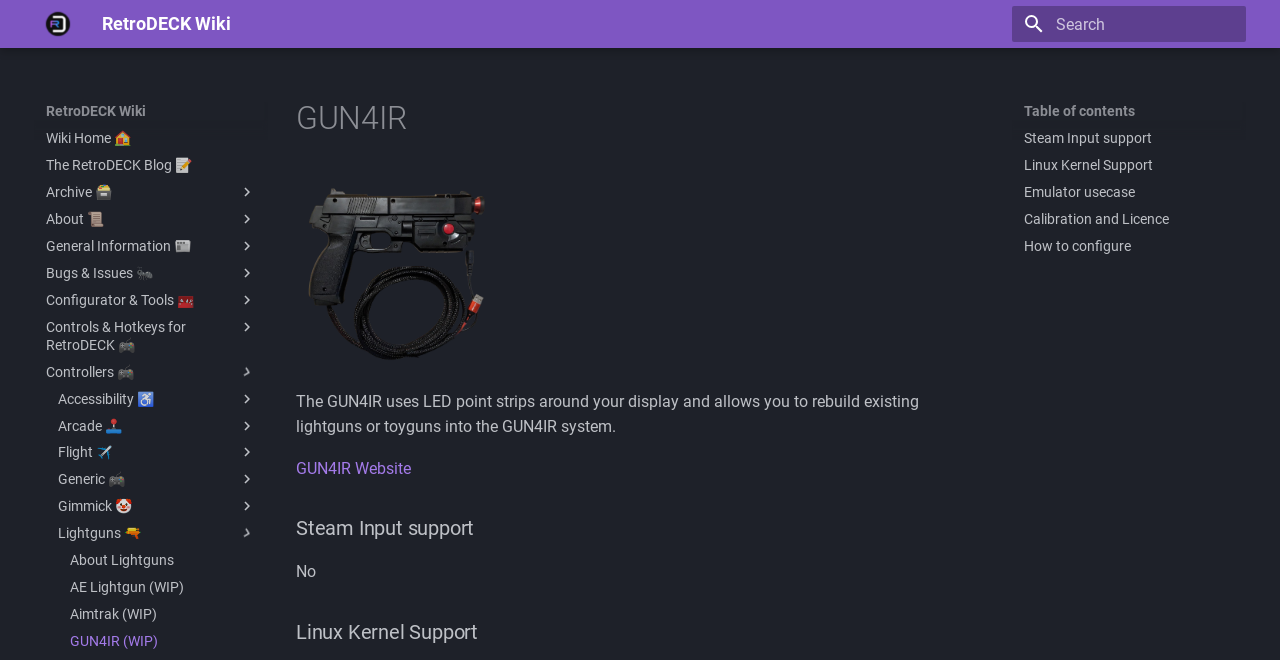Based on the description "Archive 🗃️", find the bounding box of the specified UI element.

[0.036, 0.277, 0.2, 0.305]